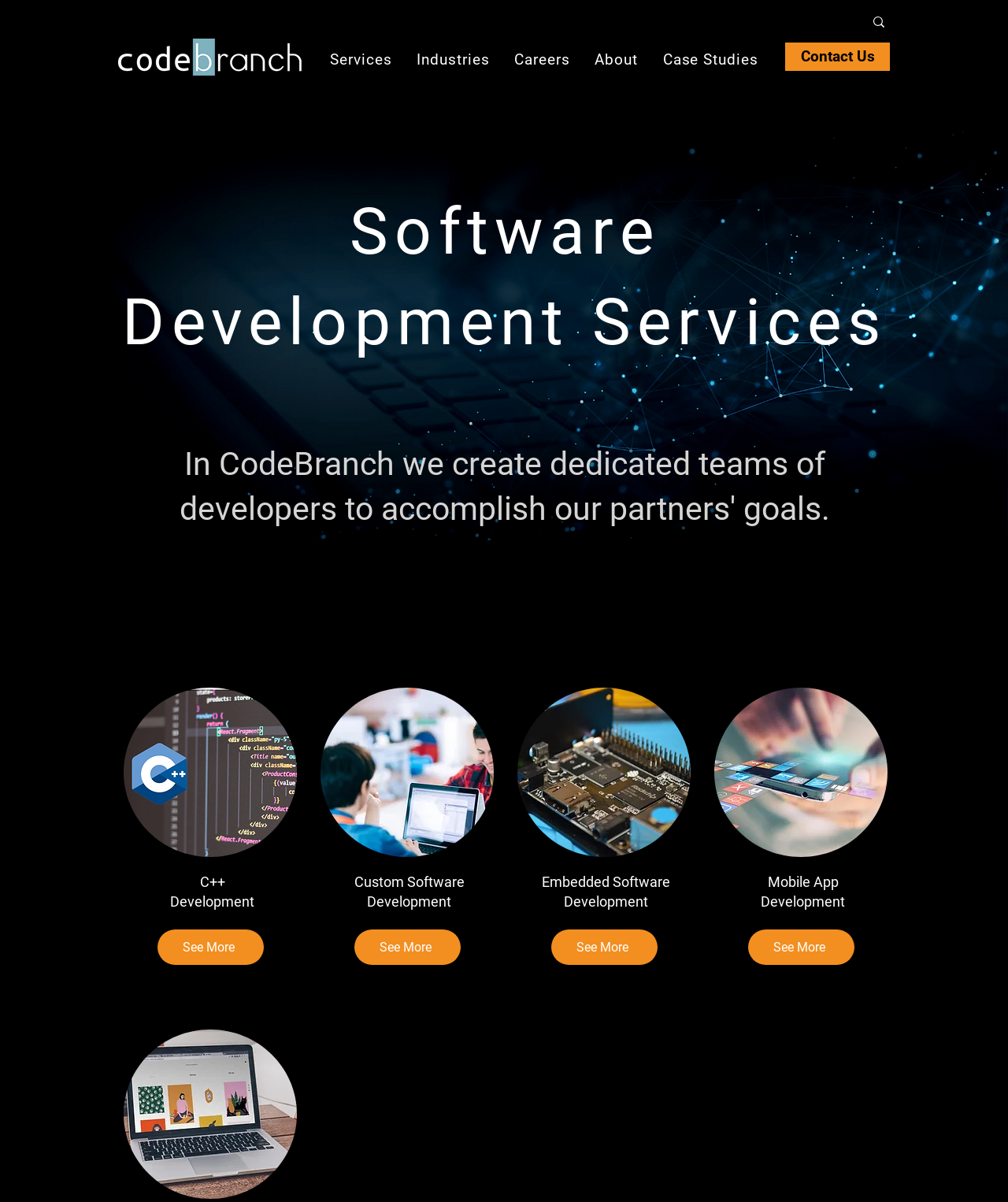What is the text on the logo?
Please respond to the question with as much detail as possible.

I looked at the logo element and found the text 'CodeBranch Logo' associated with it, which is the text describing the logo.